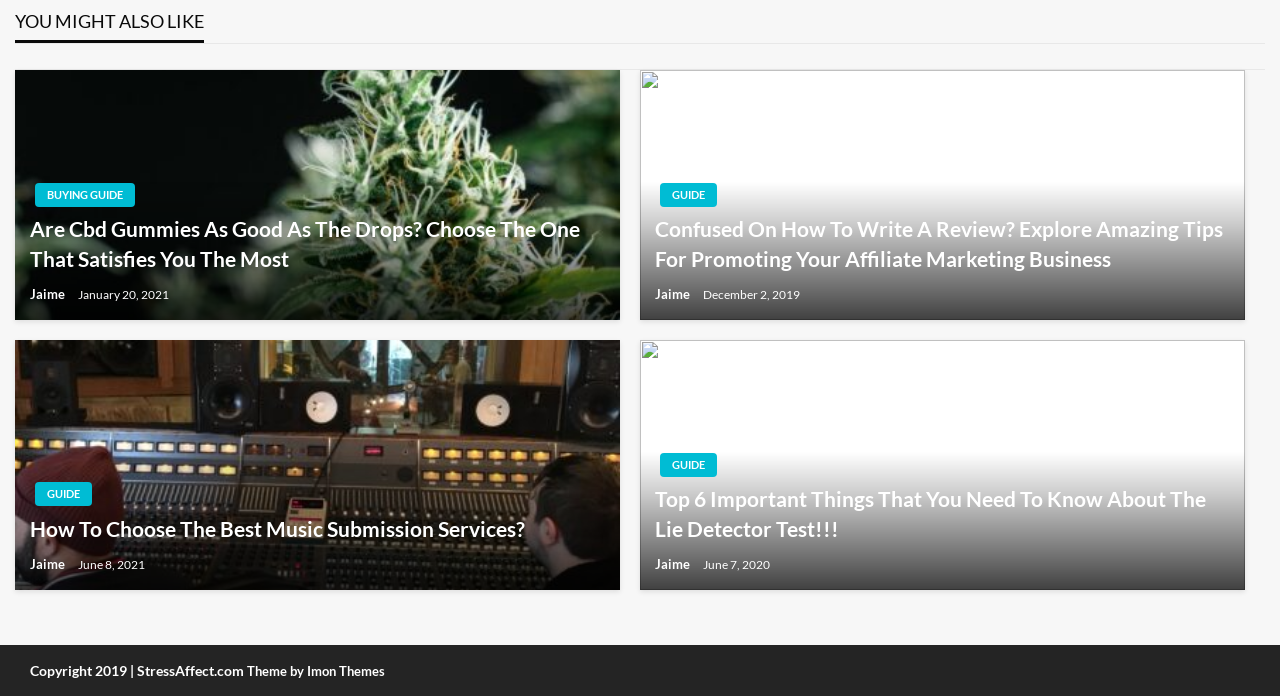What is the date of the third article?
Based on the image, respond with a single word or phrase.

June 8, 2021